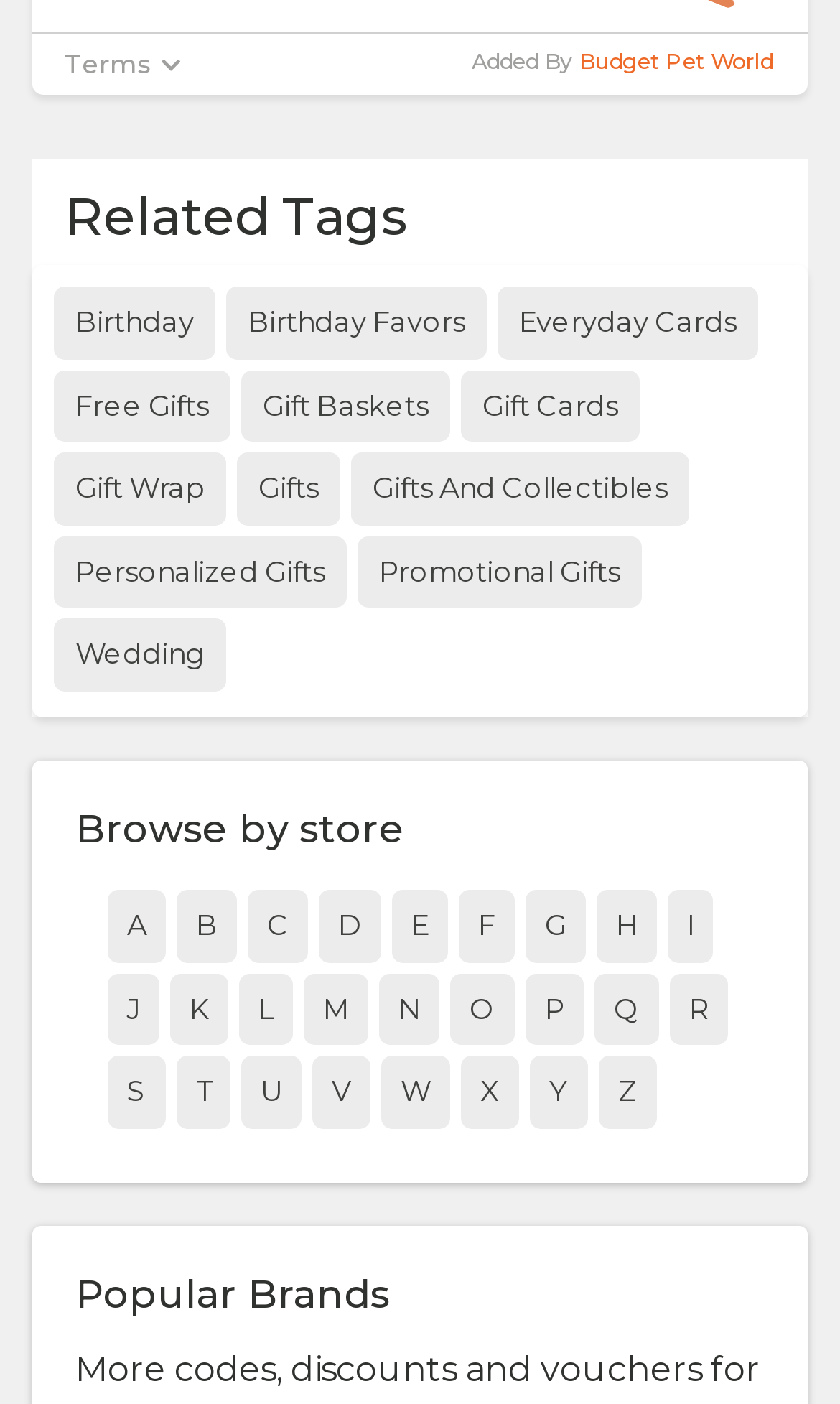Show me the bounding box coordinates of the clickable region to achieve the task as per the instruction: "Browse by store 'A'".

[0.128, 0.634, 0.197, 0.686]